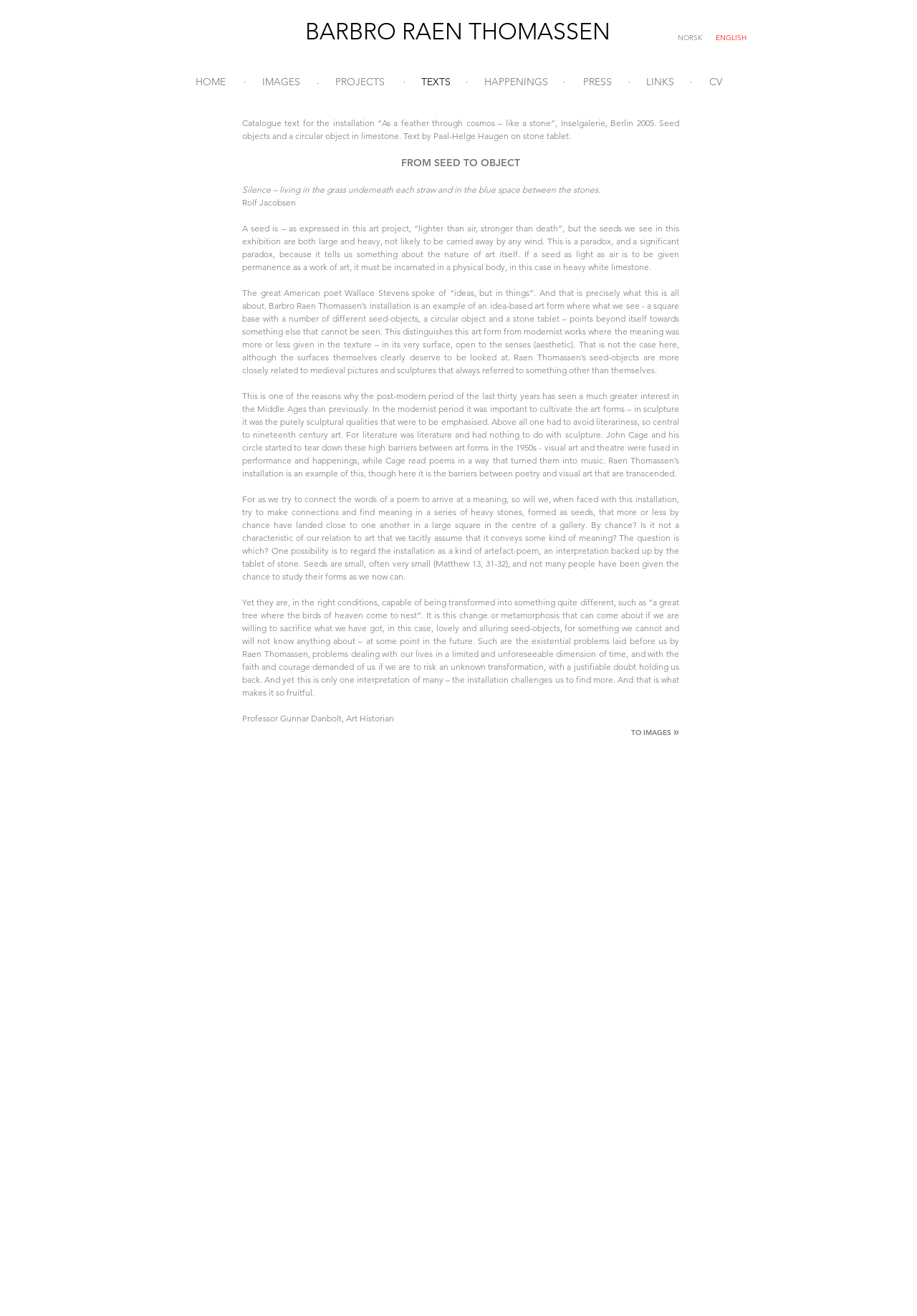What is the name of the artist?
Please respond to the question with as much detail as possible.

The name of the artist can be found in the heading element at the top of the webpage, which reads 'BARBRO RAEN THOMASSEN'. This is likely the name of the artist whose work is being showcased on this webpage.